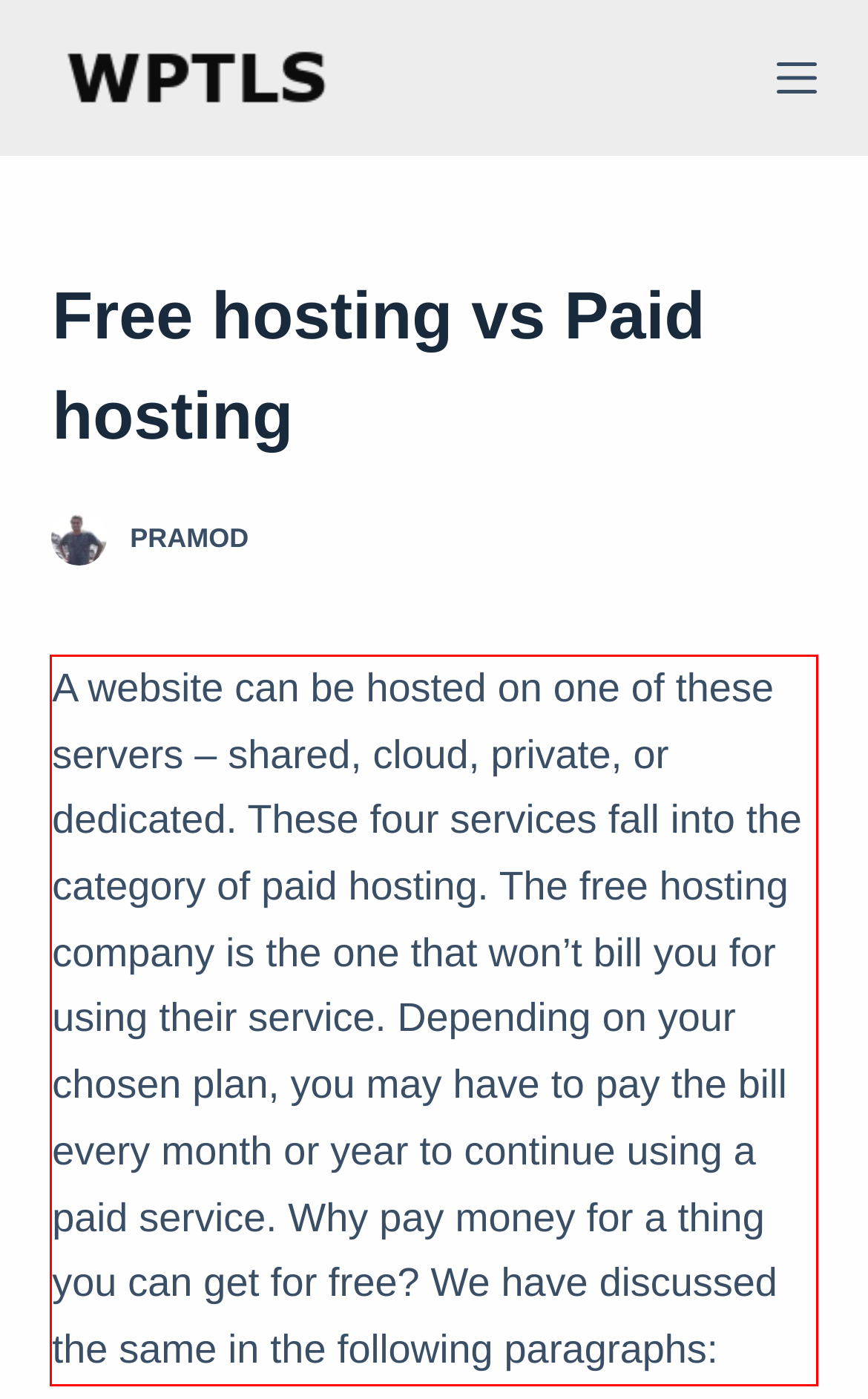Analyze the screenshot of a webpage where a red rectangle is bounding a UI element. Extract and generate the text content within this red bounding box.

A website can be hosted on one of these servers – shared, cloud, private, or dedicated. These four services fall into the category of paid hosting. The free hosting company is the one that won’t bill you for using their service. Depending on your chosen plan, you may have to pay the bill every month or year to continue using a paid service. Why pay money for a thing you can get for free? We have discussed the same in the following paragraphs: